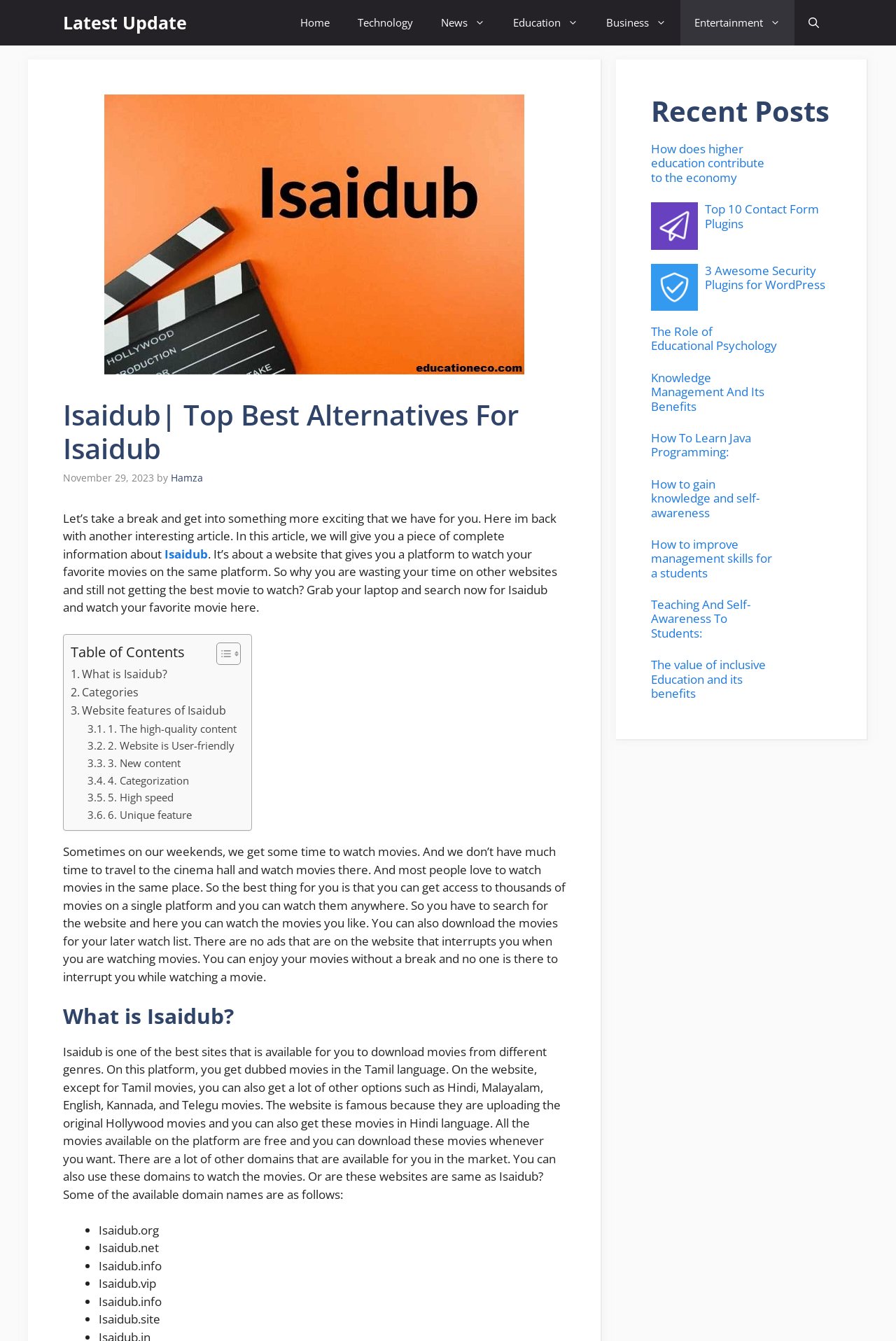How many domain names are mentioned on the website?
Answer the question with as much detail as you can, using the image as a reference.

The webpage lists 6 domain names, which are Isaidub.org, Isaidub.net, Isaidub.info, Isaidub.vip, Isaidub.info, and Isaidub.site, suggesting that these are alternative domains for accessing the Isaidub website.